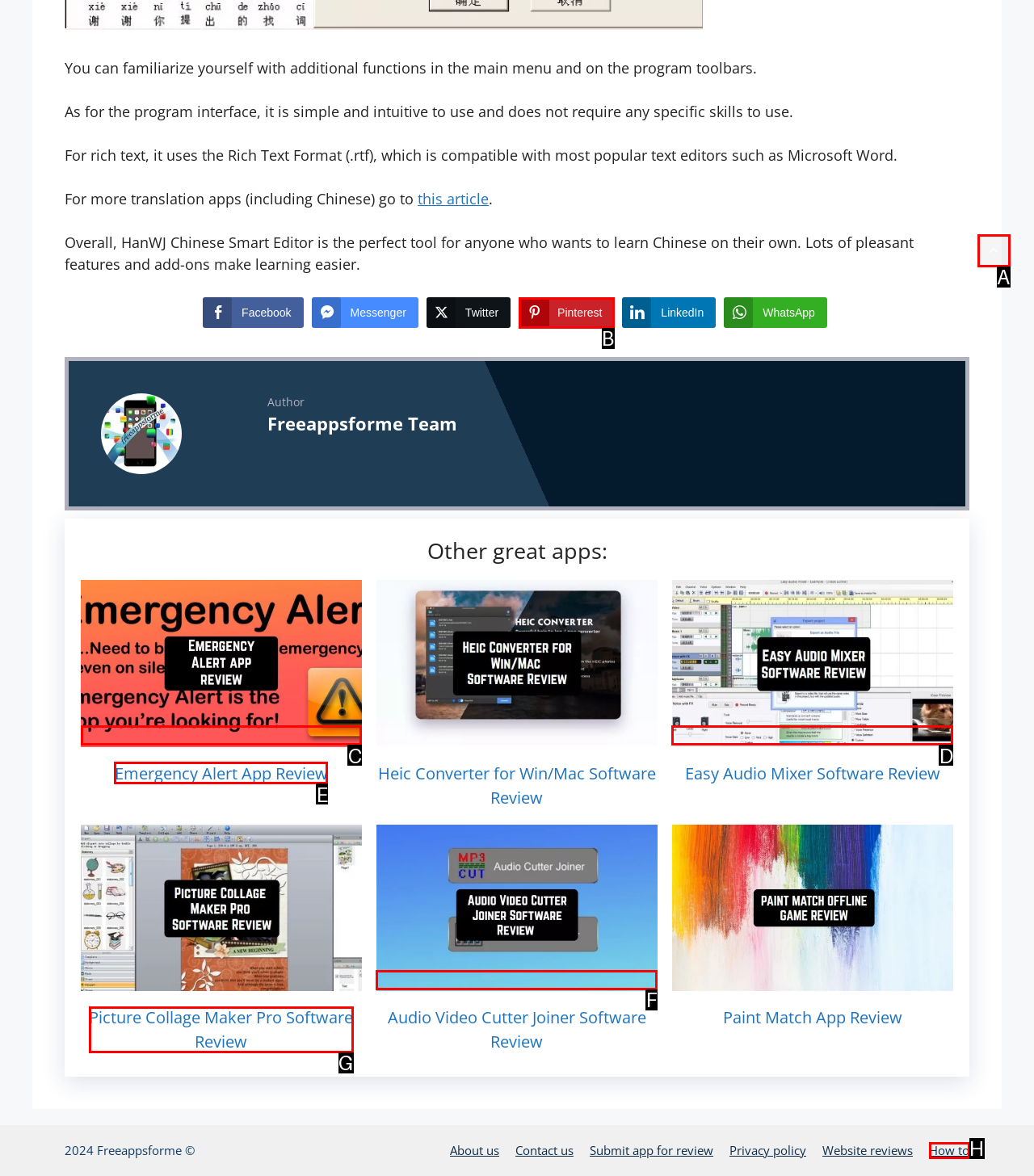Point out the option that best suits the description: Contact us
Indicate your answer with the letter of the selected choice.

None